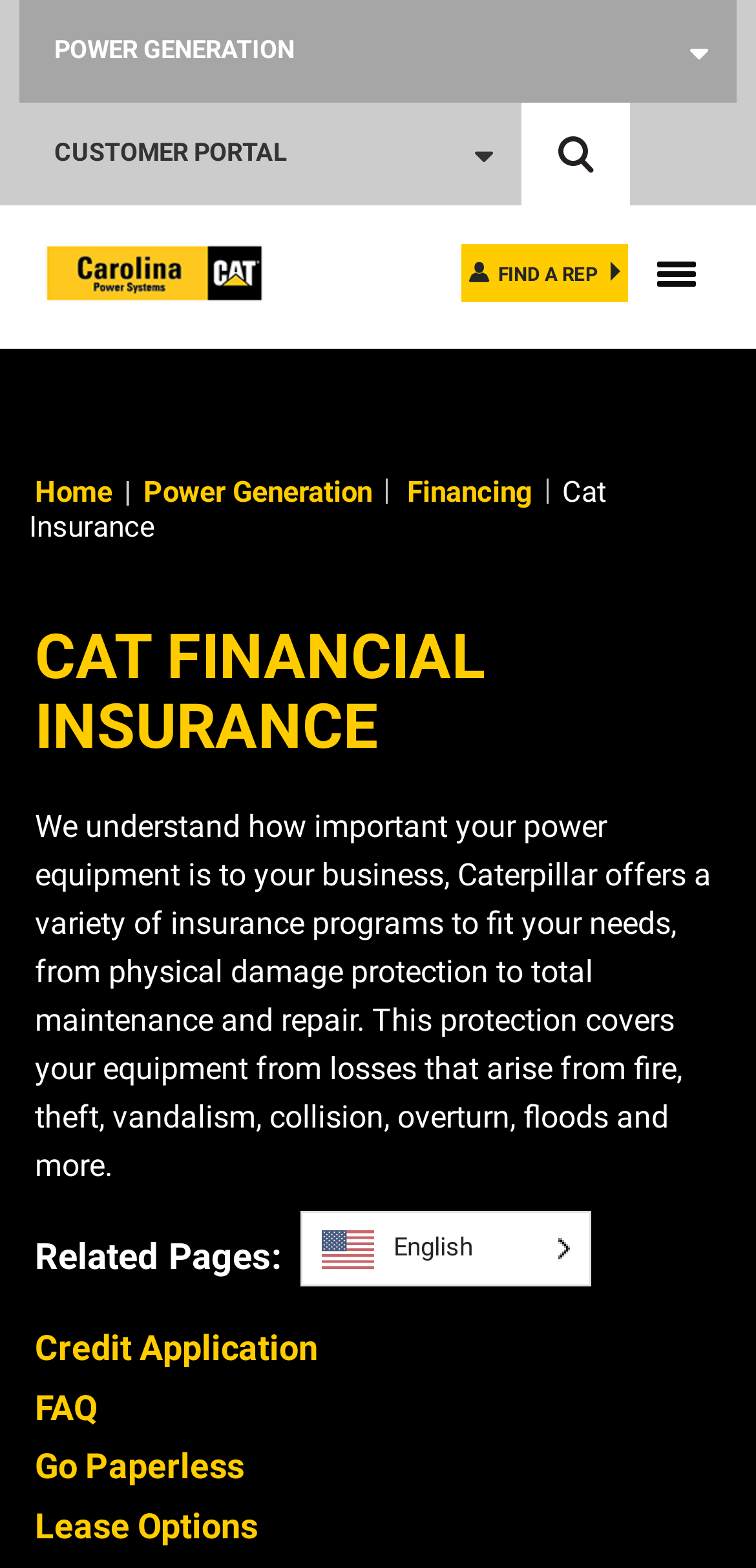Locate the bounding box coordinates of the area where you should click to accomplish the instruction: "View Credit Application".

[0.046, 0.847, 0.421, 0.873]